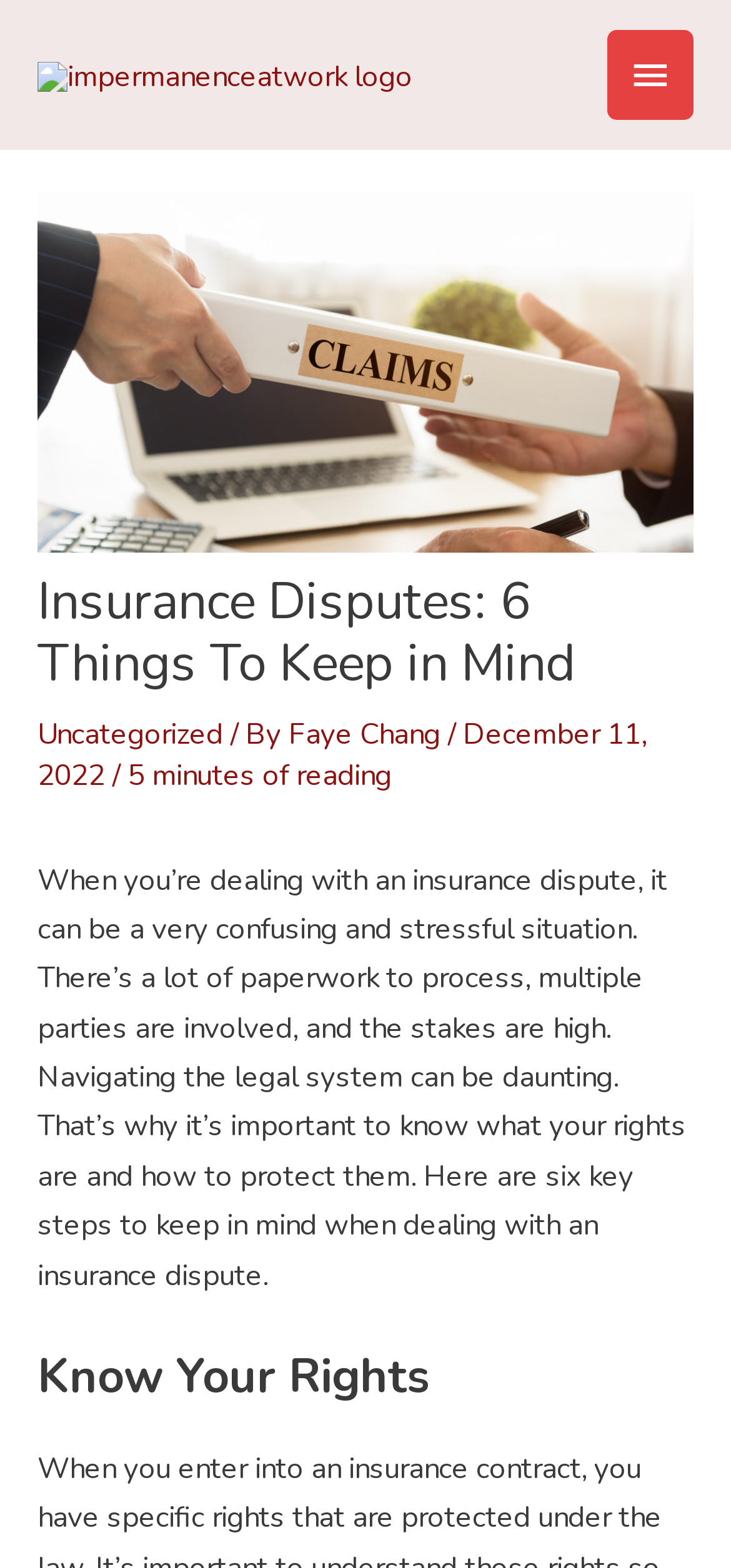What is the logo of the website?
Craft a detailed and extensive response to the question.

The logo is located at the top left corner of the webpage, and it is an image with the text 'Impermanence at Work'.